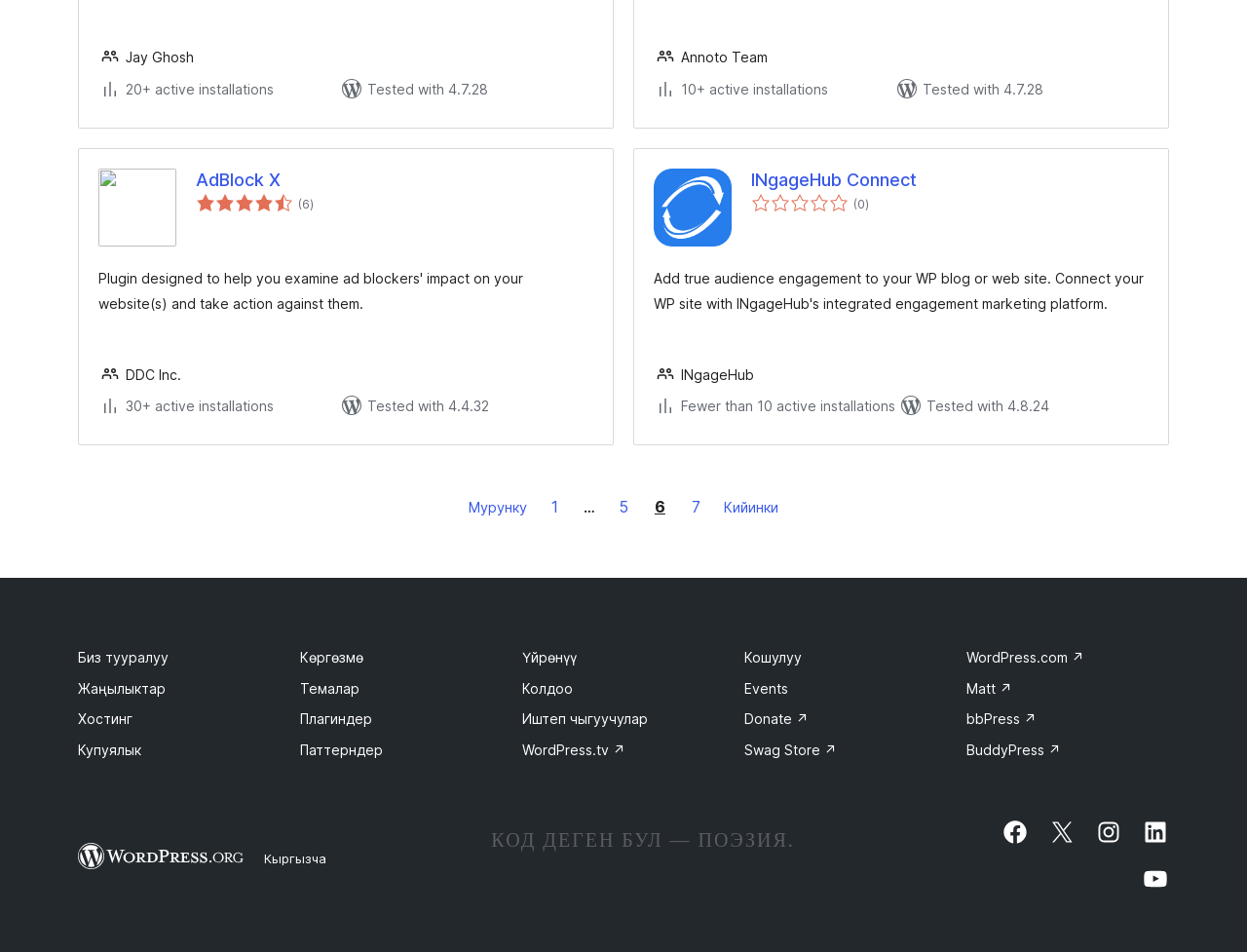Find the bounding box coordinates of the element to click in order to complete the given instruction: "Visit WordPress.org."

[0.062, 0.885, 0.196, 0.915]